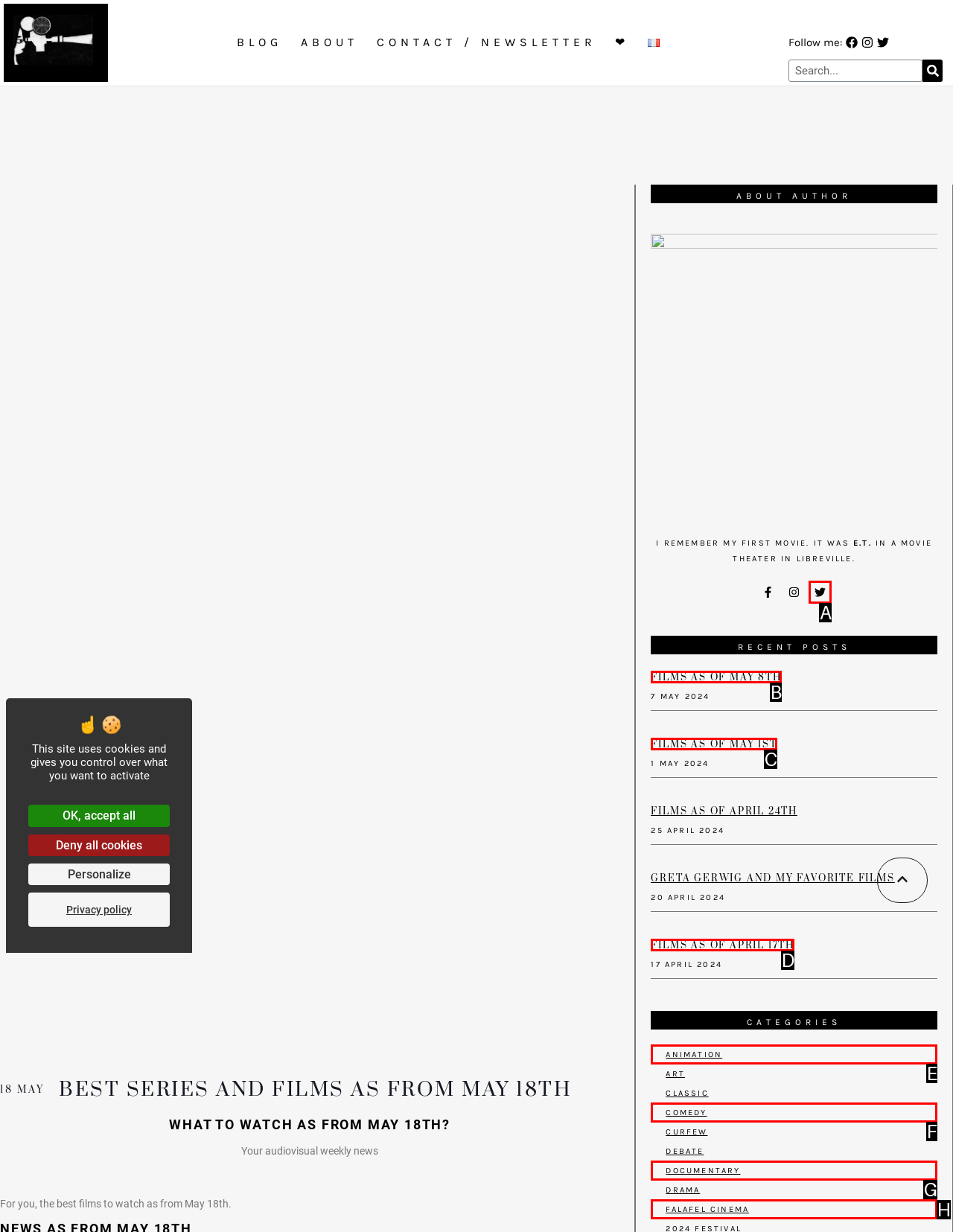Which UI element corresponds to this description: Films as of May 1st
Reply with the letter of the correct option.

C